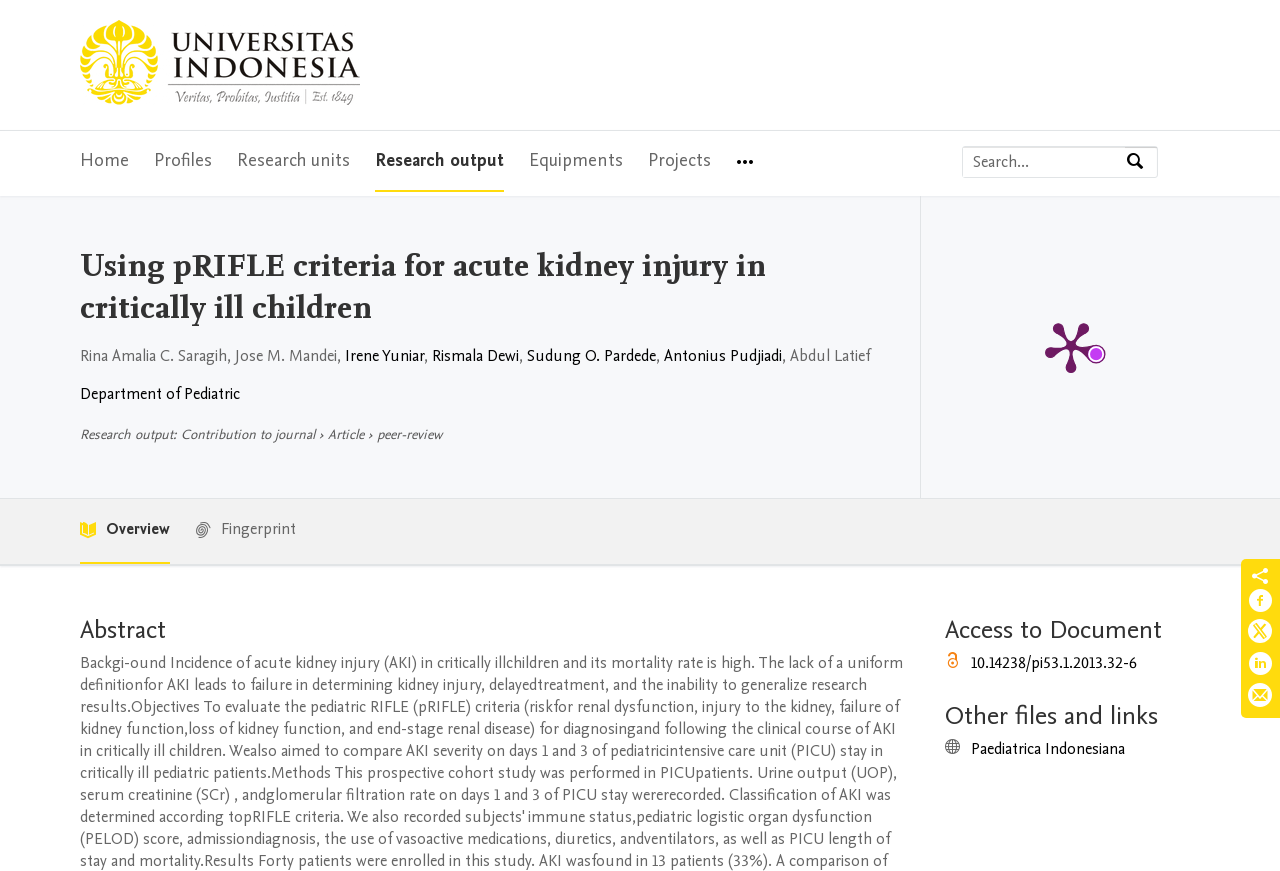Identify the text that serves as the heading for the webpage and generate it.

Using pRIFLE criteria for acute kidney injury in critically ill children